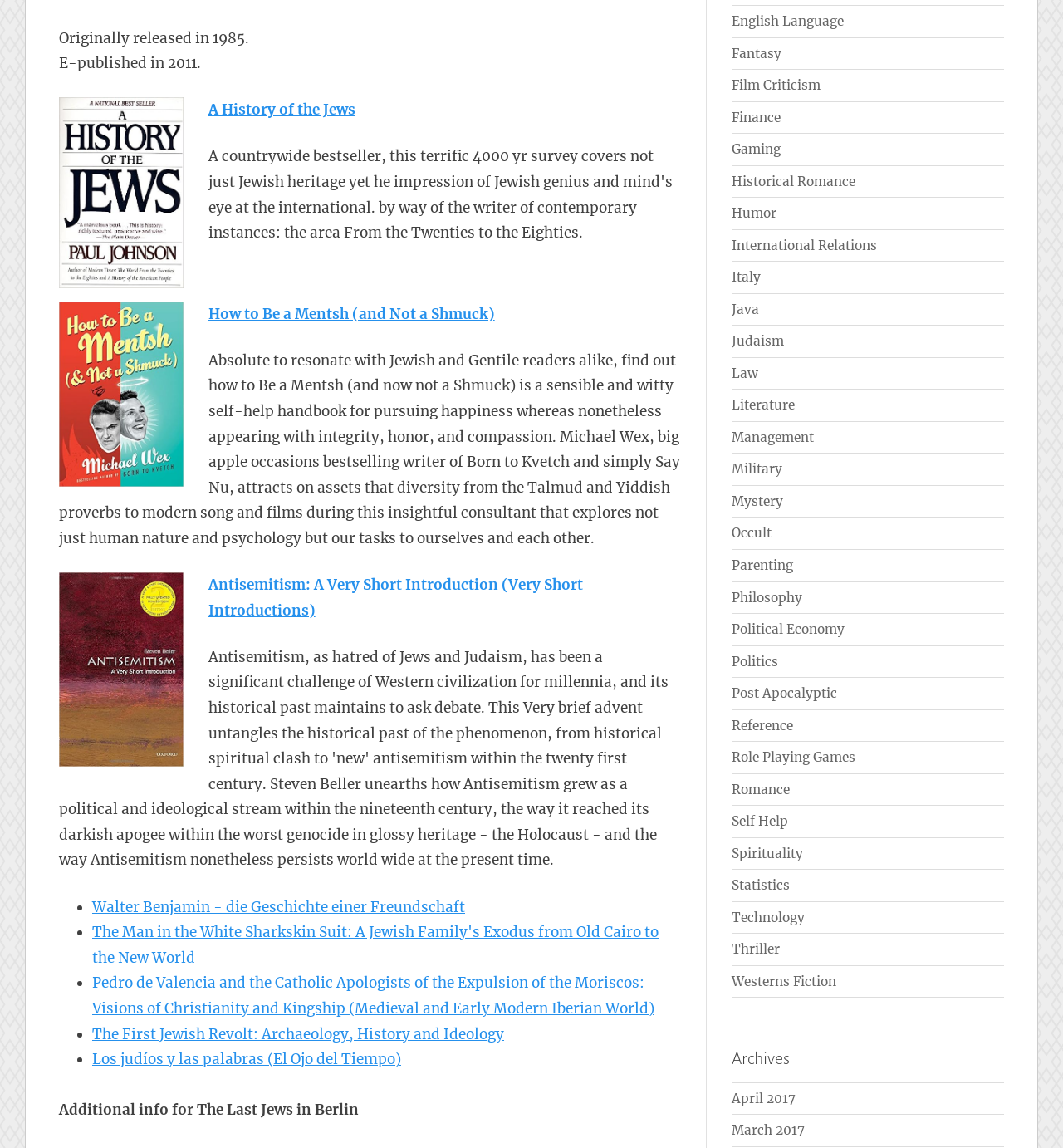Indicate the bounding box coordinates of the clickable region to achieve the following instruction: "Go to Home page."

None